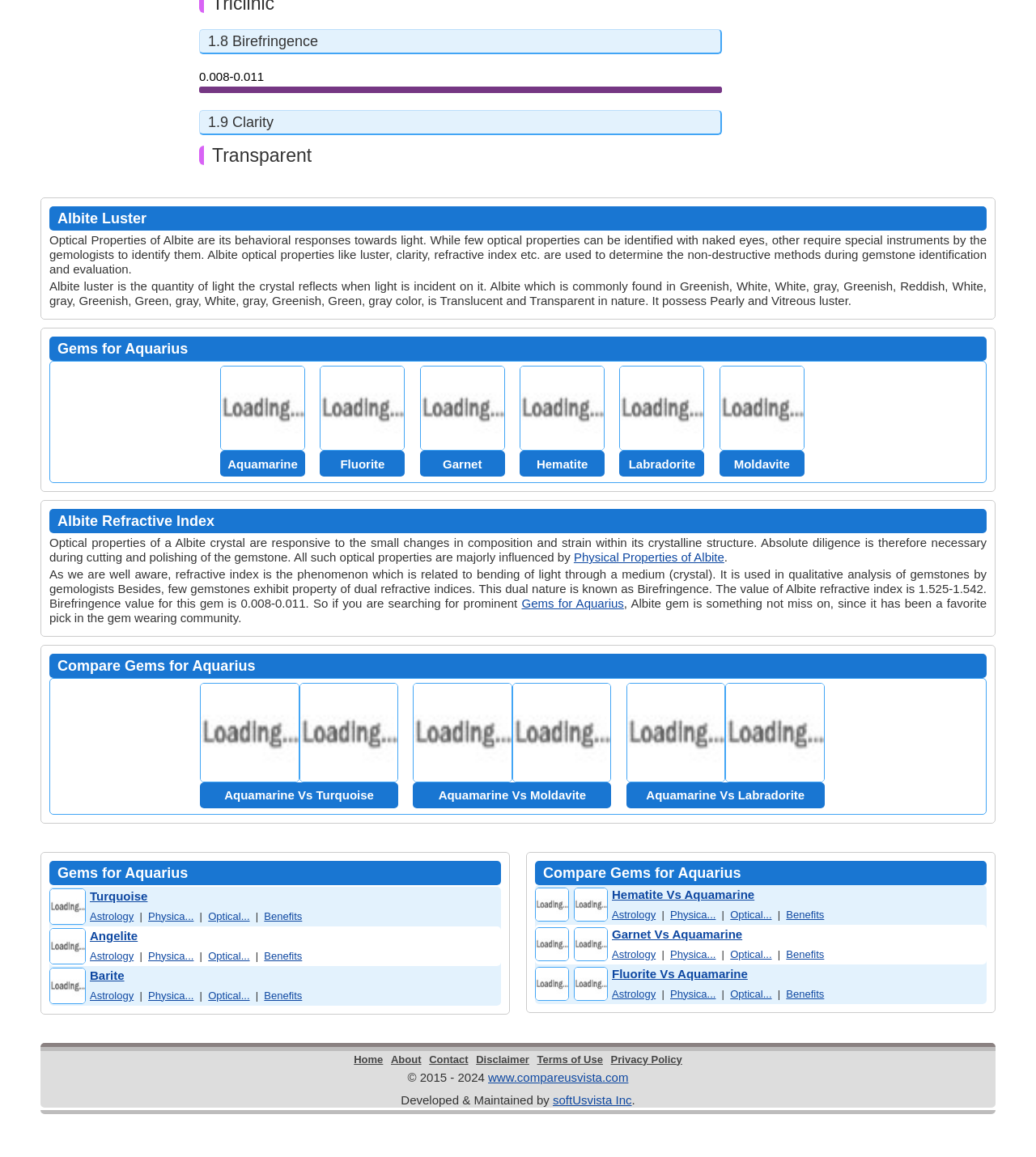Point out the bounding box coordinates of the section to click in order to follow this instruction: "click on Albite : Birefringence".

[0.192, 0.049, 0.255, 0.073]